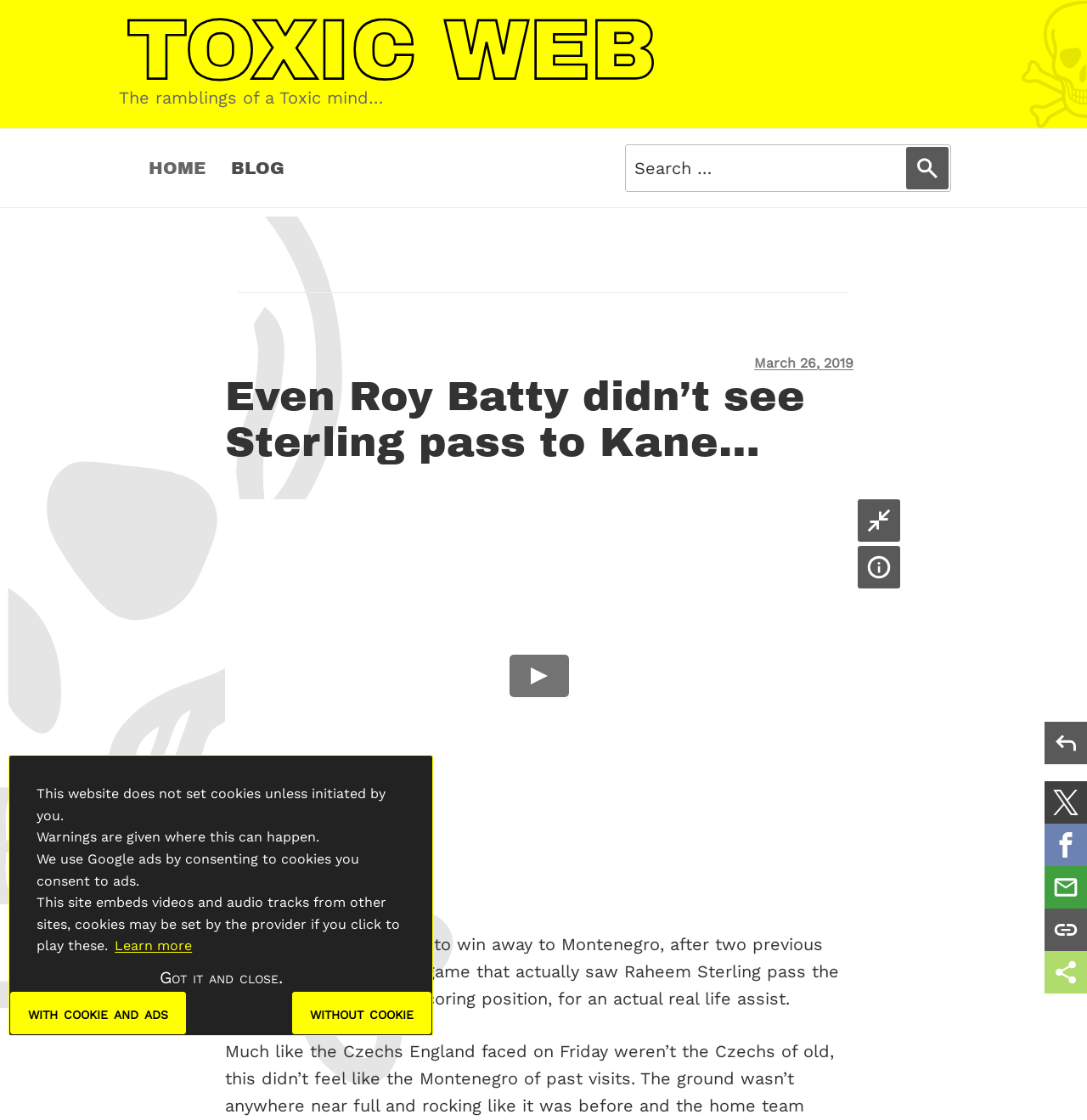What is the name of the website?
Based on the image, provide your answer in one word or phrase.

Toxic Web